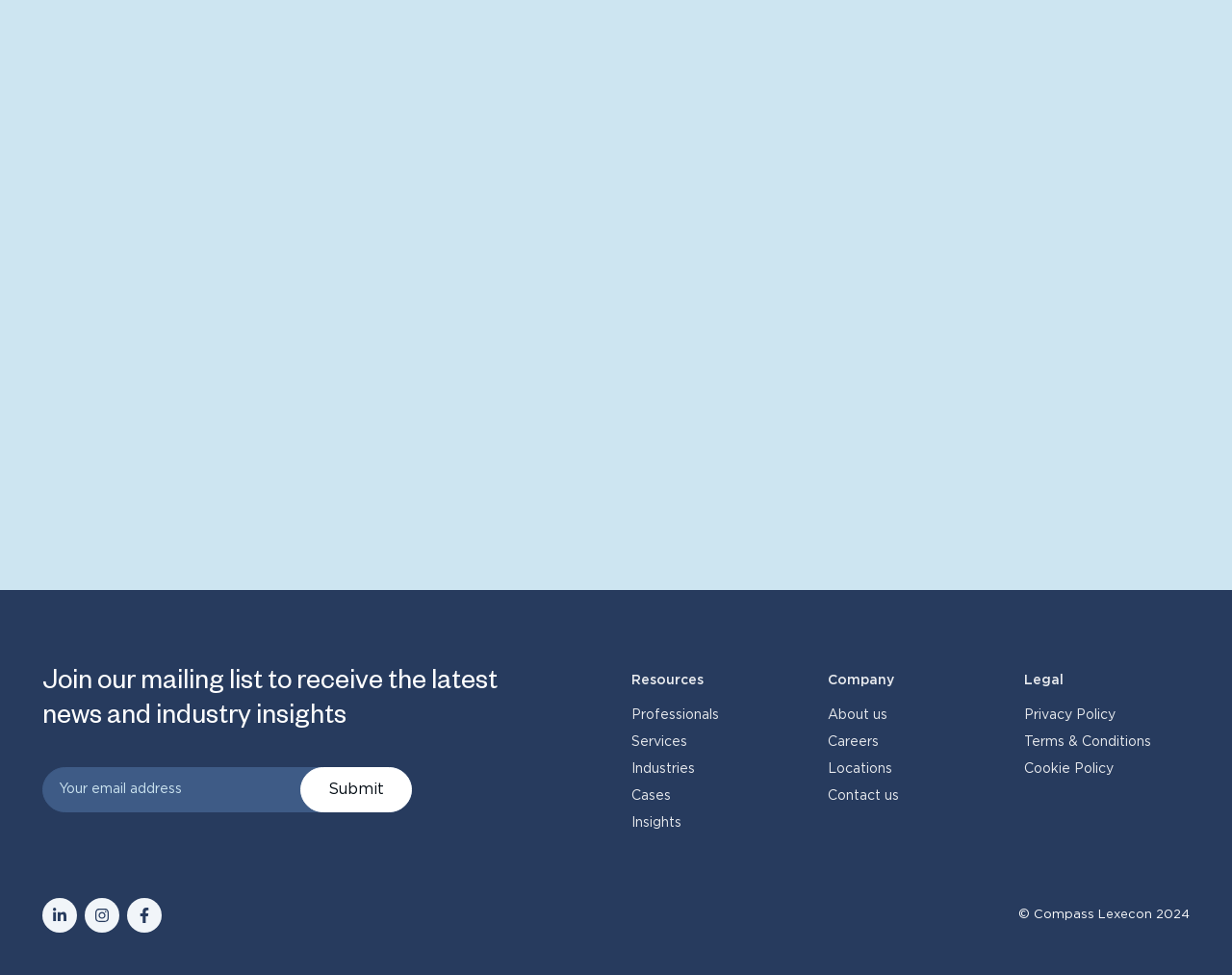Specify the bounding box coordinates for the region that must be clicked to perform the given instruction: "Read about Compass Lexecon's client Express Scripts".

[0.053, 0.047, 0.394, 0.103]